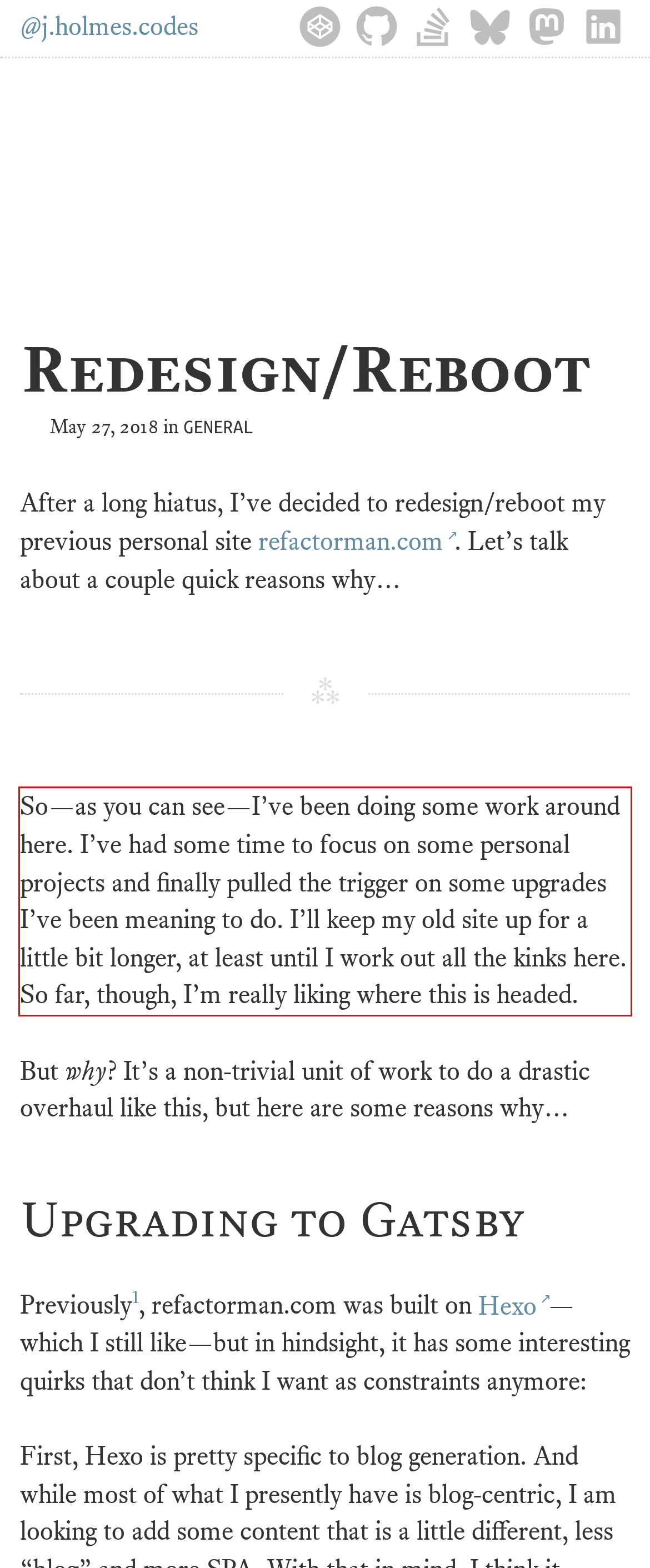Please examine the webpage screenshot containing a red bounding box and use OCR to recognize and output the text inside the red bounding box.

So—as you can see—I’ve been doing some work around here. I’ve had some time to focus on some personal projects and finally pulled the trigger on some upgrades I’ve been meaning to do. I’ll keep my old site up for a little bit longer, at least until I work out all the kinks here. So far, though, I’m really liking where this is headed.